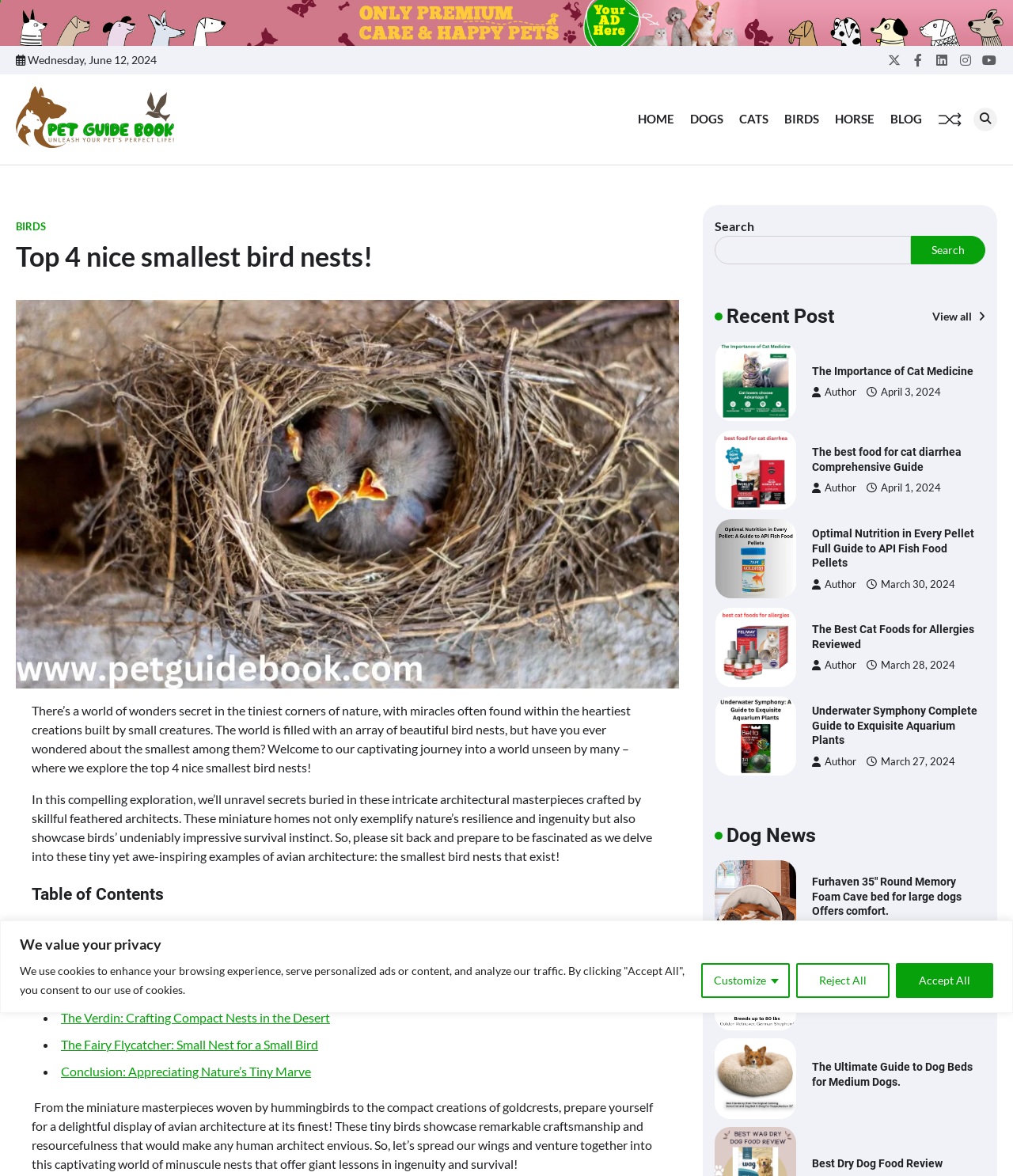Show the bounding box coordinates of the element that should be clicked to complete the task: "Read the article about the best food for cat diarrhea".

[0.706, 0.215, 0.786, 0.283]